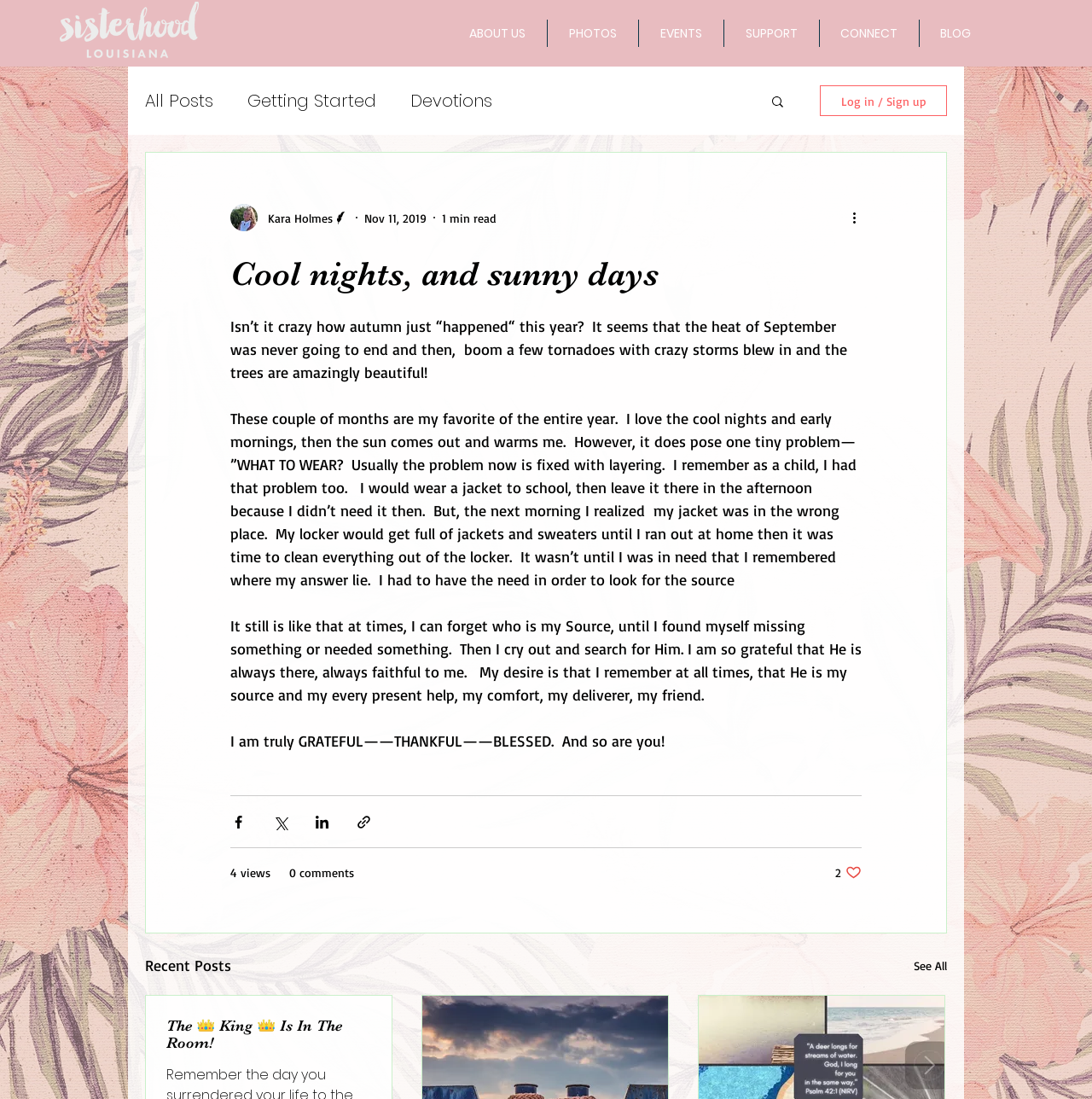Offer a comprehensive description of the webpage’s content and structure.

This webpage appears to be a blog post from a personal website. At the top, there is a logo of "Sister hood" on the left side, and a navigation menu on the right side with links to "ABOUT US", "PHOTOS", "EVENTS", "SUPPORT", "CONNECT", and "BLOG". Below the navigation menu, there is a search button with a magnifying glass icon.

The main content of the webpage is an article with a title "Cool nights, and sunny days" written by Kara Holmes, a writer. The article is divided into several paragraphs, discussing the author's favorite time of the year, the problem of deciding what to wear during the autumn season, and the importance of remembering God as the source of comfort and help.

On the right side of the article, there is a section with links to "All Posts", "Getting Started", and "Devotions". Below the article, there are social media sharing buttons for Facebook, Twitter, LinkedIn, and a link to share the post via a URL. The post has 4 views and 0 comments, and 2 people have liked it.

At the bottom of the webpage, there is a heading "Recent Posts" with a link to "See All" and a preview of another post titled "The 👑 King 👑 Is In The Room!".